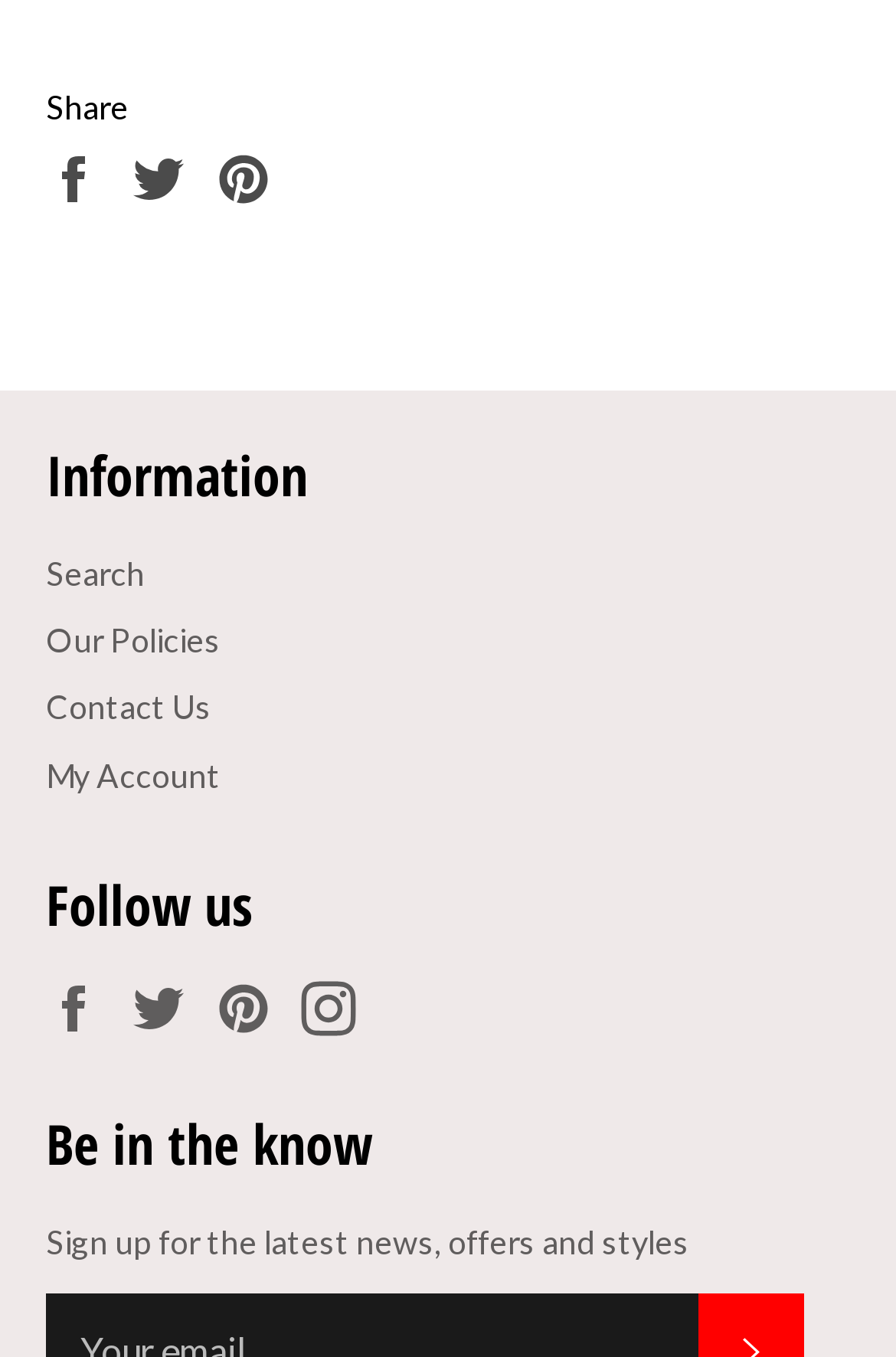Locate the bounding box coordinates of the element's region that should be clicked to carry out the following instruction: "Contact Us". The coordinates need to be four float numbers between 0 and 1, i.e., [left, top, right, bottom].

[0.051, 0.507, 0.236, 0.536]